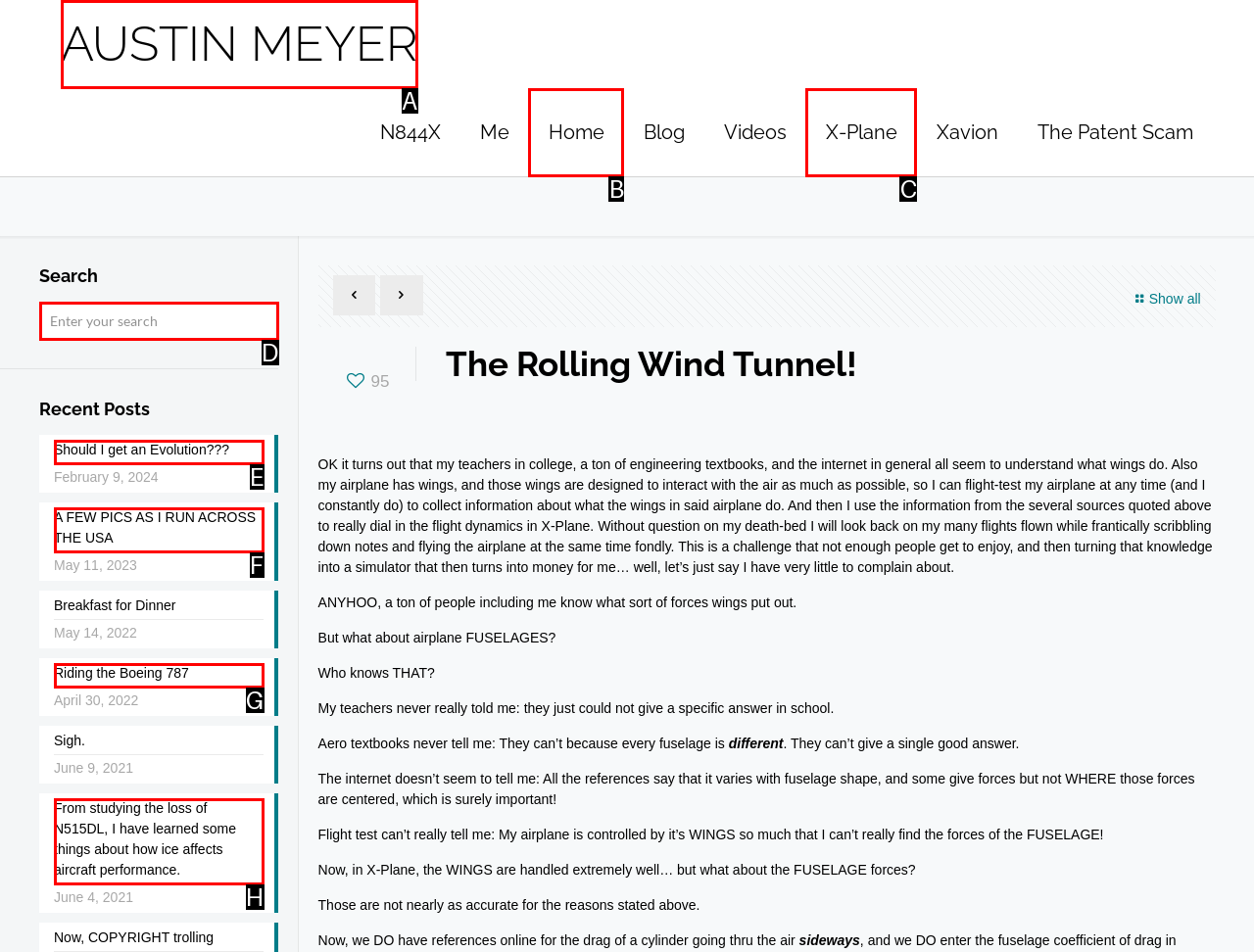Select the option that matches this description: Should I get an Evolution???
Answer by giving the letter of the chosen option.

E